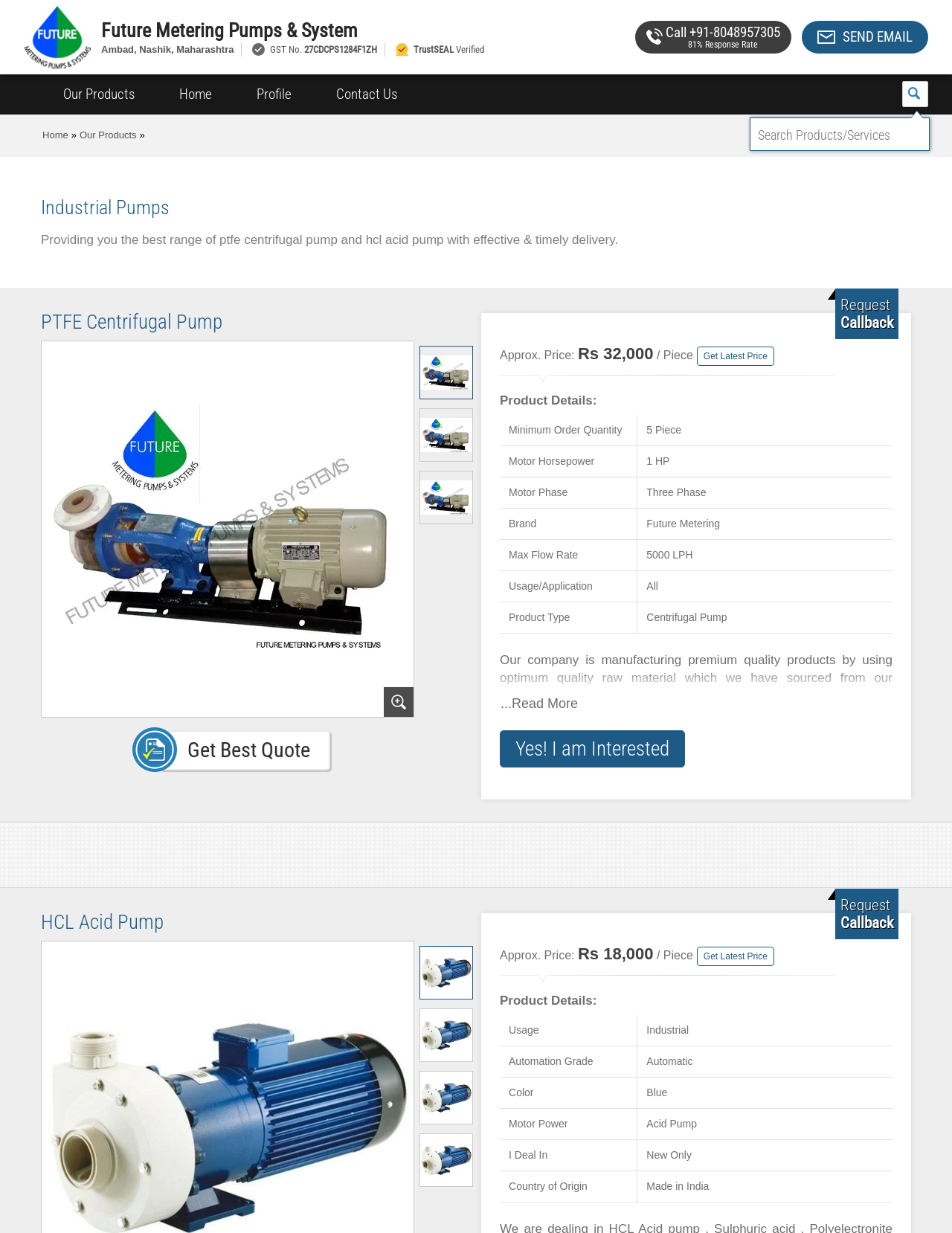Could you specify the bounding box coordinates for the clickable section to complete the following instruction: "Click on the 'Our Products' link"?

[0.043, 0.06, 0.165, 0.093]